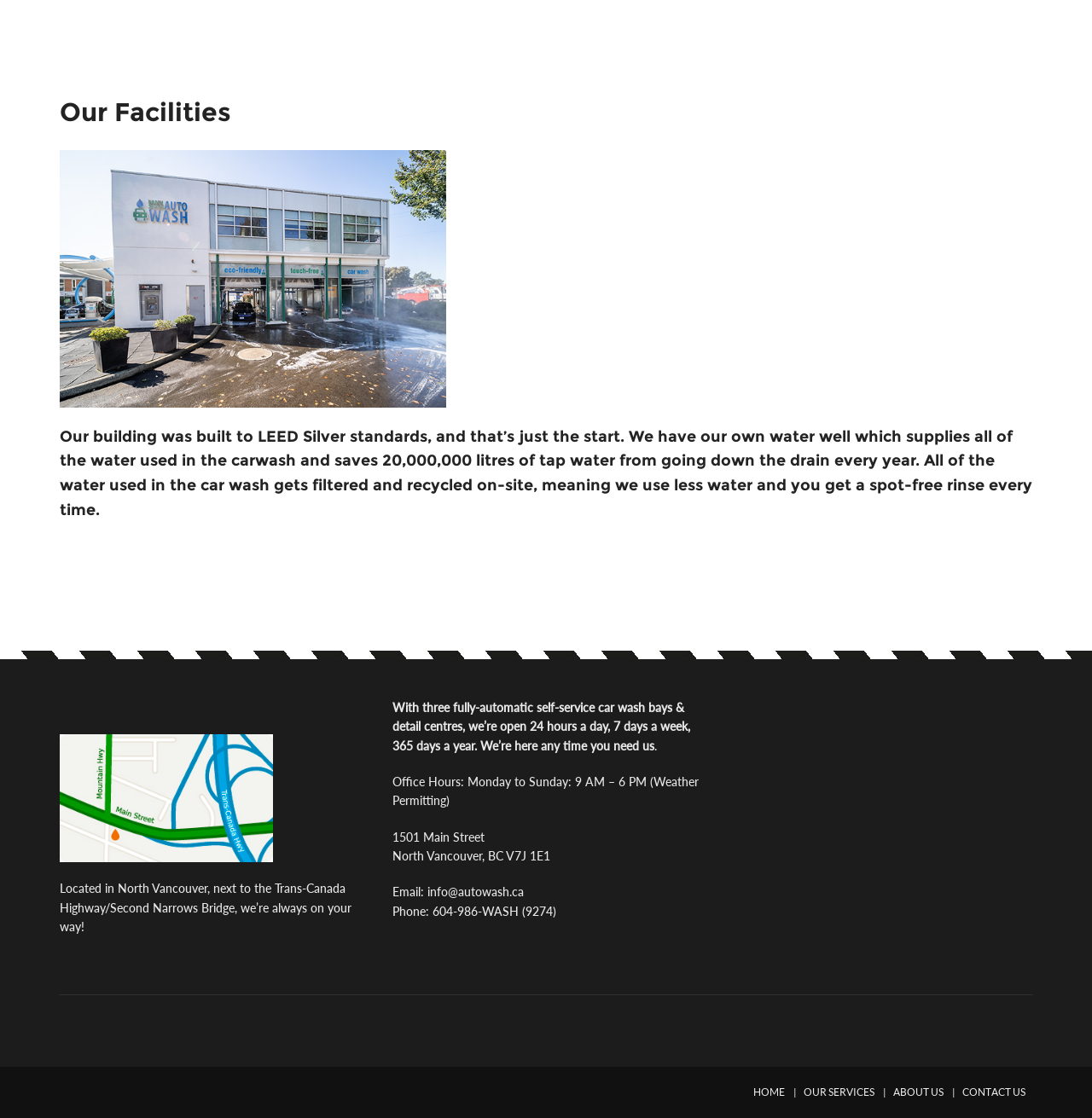What is the location of the car wash?
Please give a detailed and elaborate explanation in response to the question.

The answer can be found in the StaticText element which states 'Located in North Vancouver, next to the Trans-Canada Highway/Second Narrows Bridge, we’re always on your way!'.